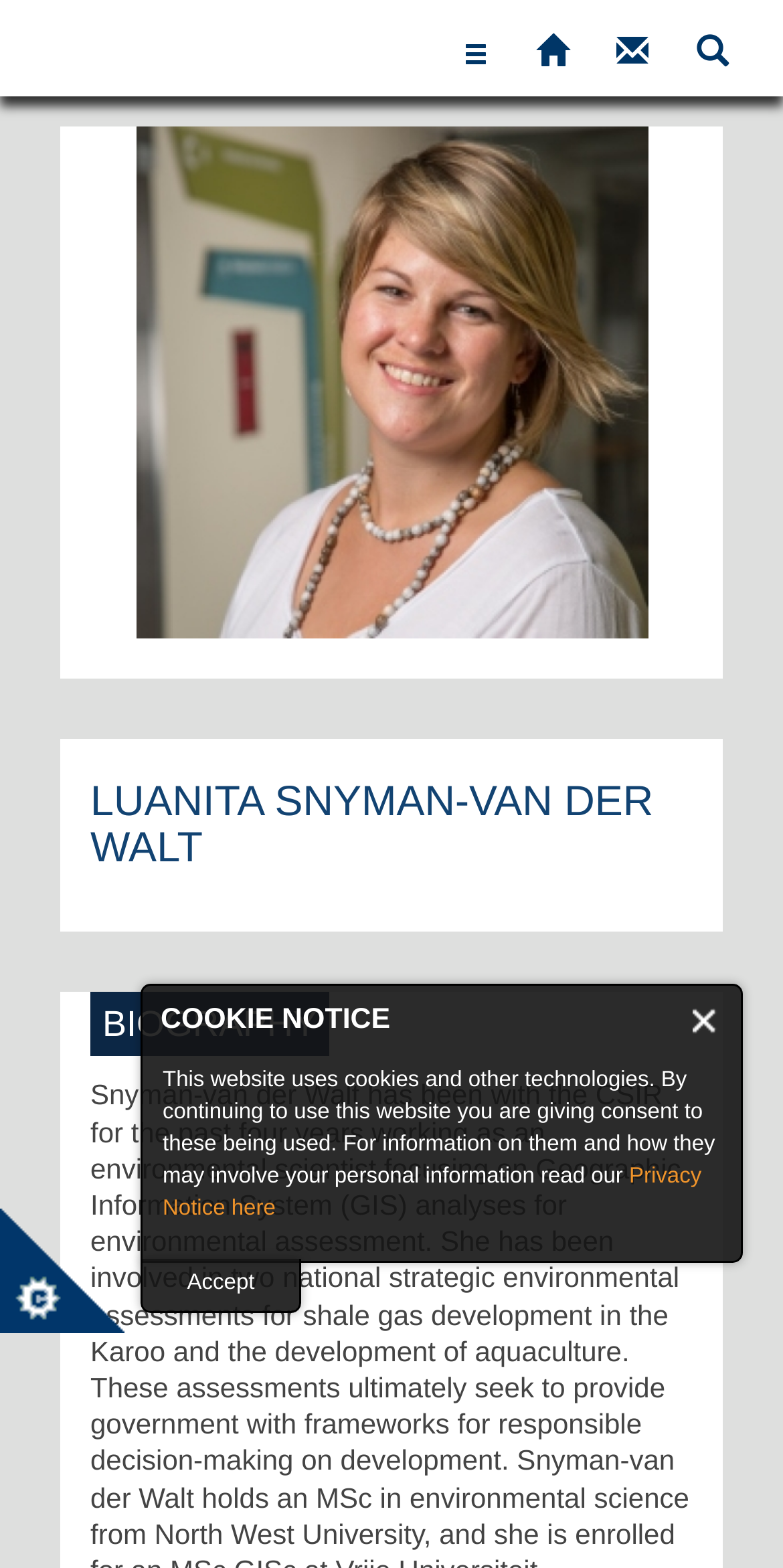Give a short answer to this question using one word or a phrase:
Is there an image on the webpage?

Yes